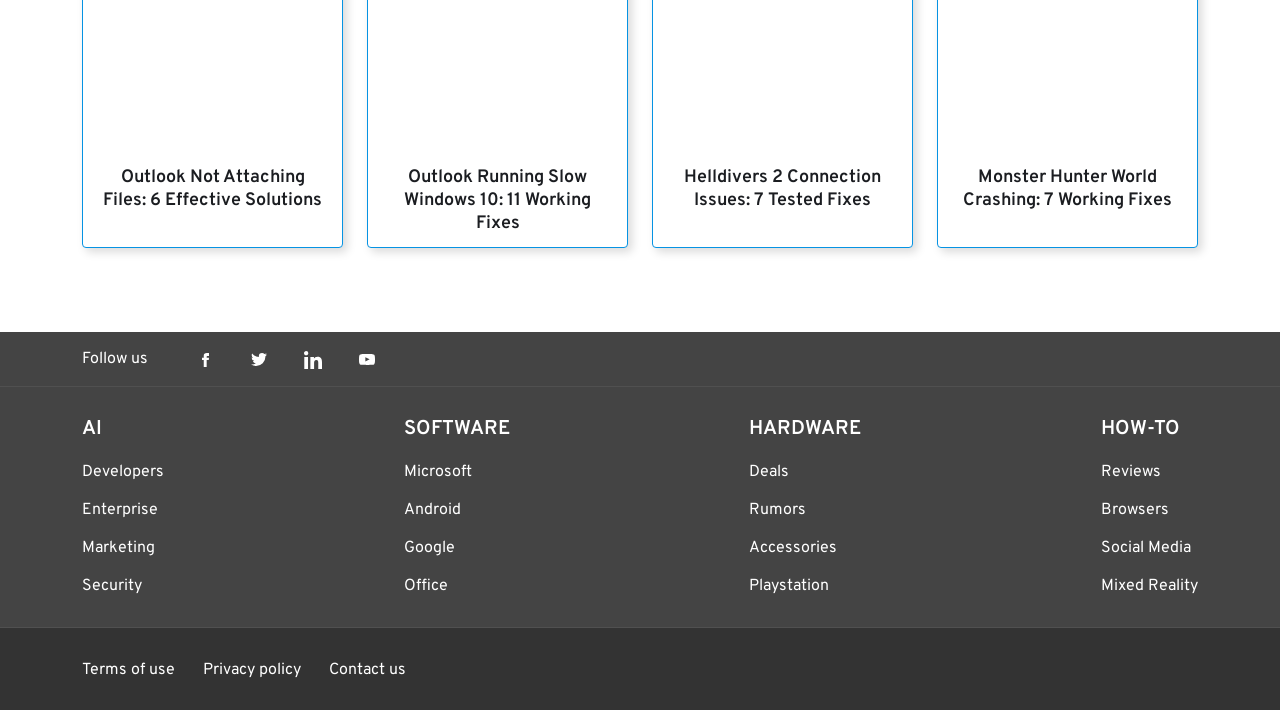Pinpoint the bounding box coordinates of the area that should be clicked to complete the following instruction: "Read about Helldivers 2 Connection Issues: 7 Tested Fixes". The coordinates must be given as four float numbers between 0 and 1, i.e., [left, top, right, bottom].

[0.523, 0.233, 0.7, 0.298]